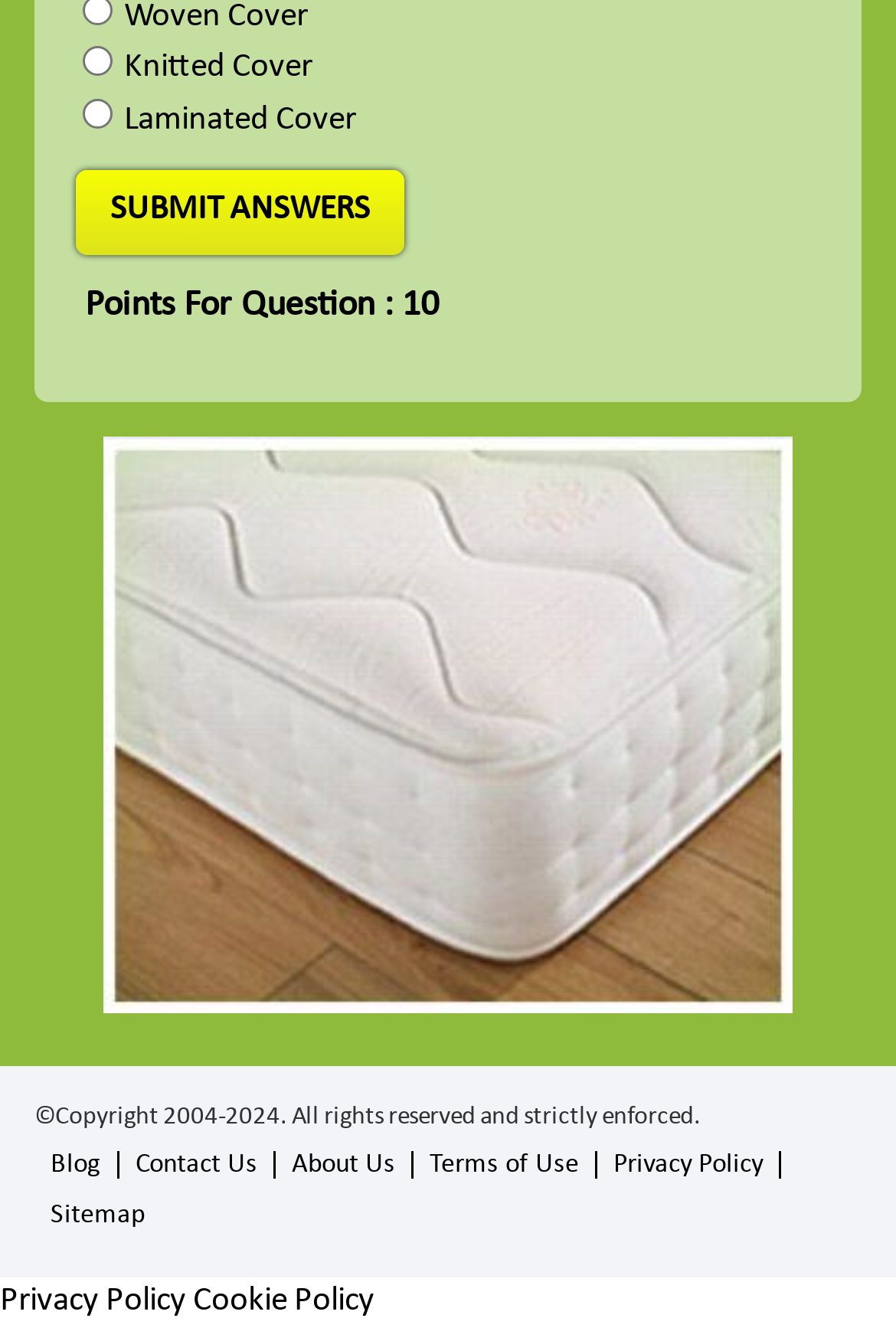Please indicate the bounding box coordinates of the element's region to be clicked to achieve the instruction: "Click SUBMIT ANSWERS". Provide the coordinates as four float numbers between 0 and 1, i.e., [left, top, right, bottom].

[0.085, 0.128, 0.451, 0.191]